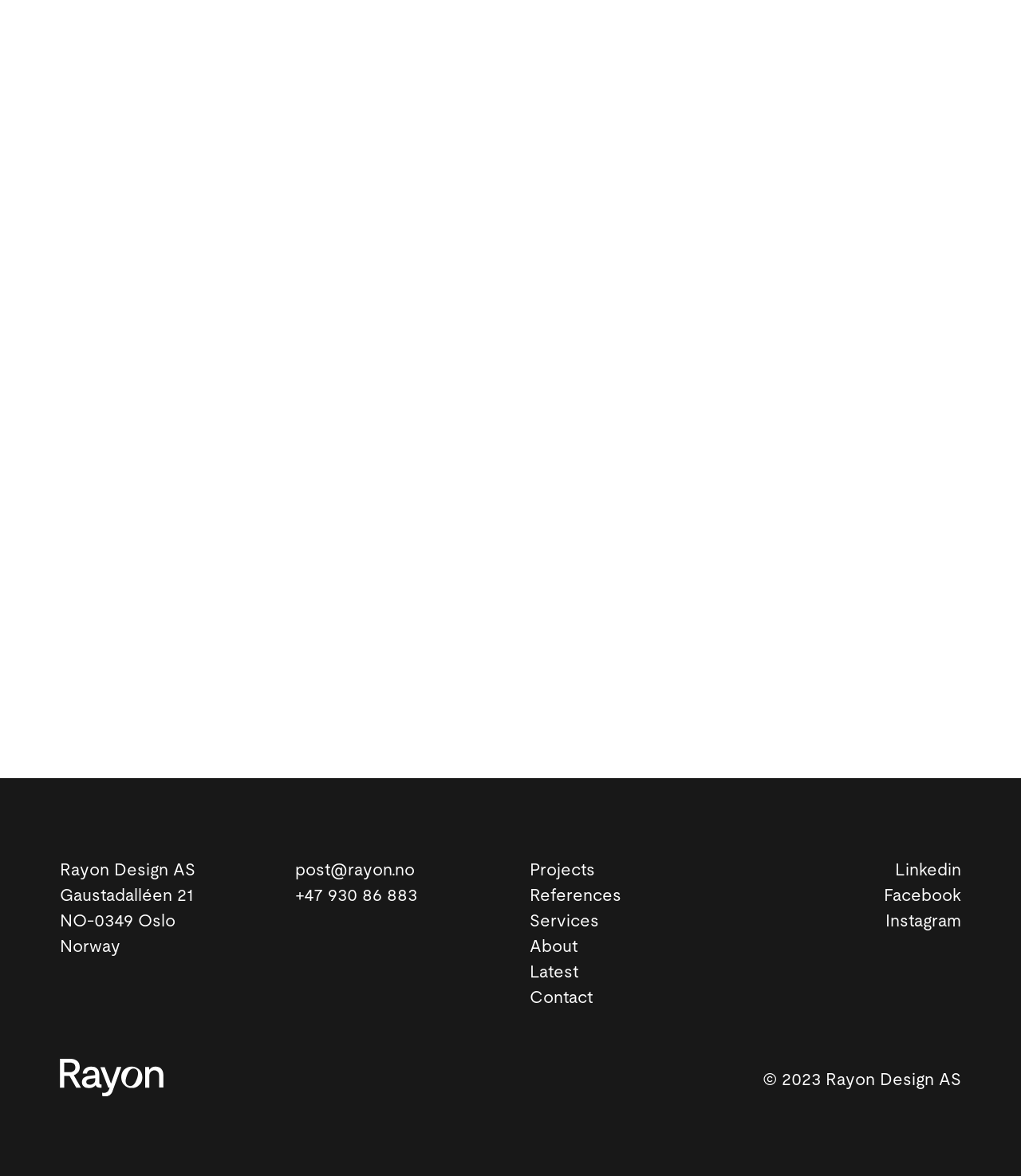Find and indicate the bounding box coordinates of the region you should select to follow the given instruction: "Learn about the company's services".

[0.519, 0.773, 0.587, 0.795]